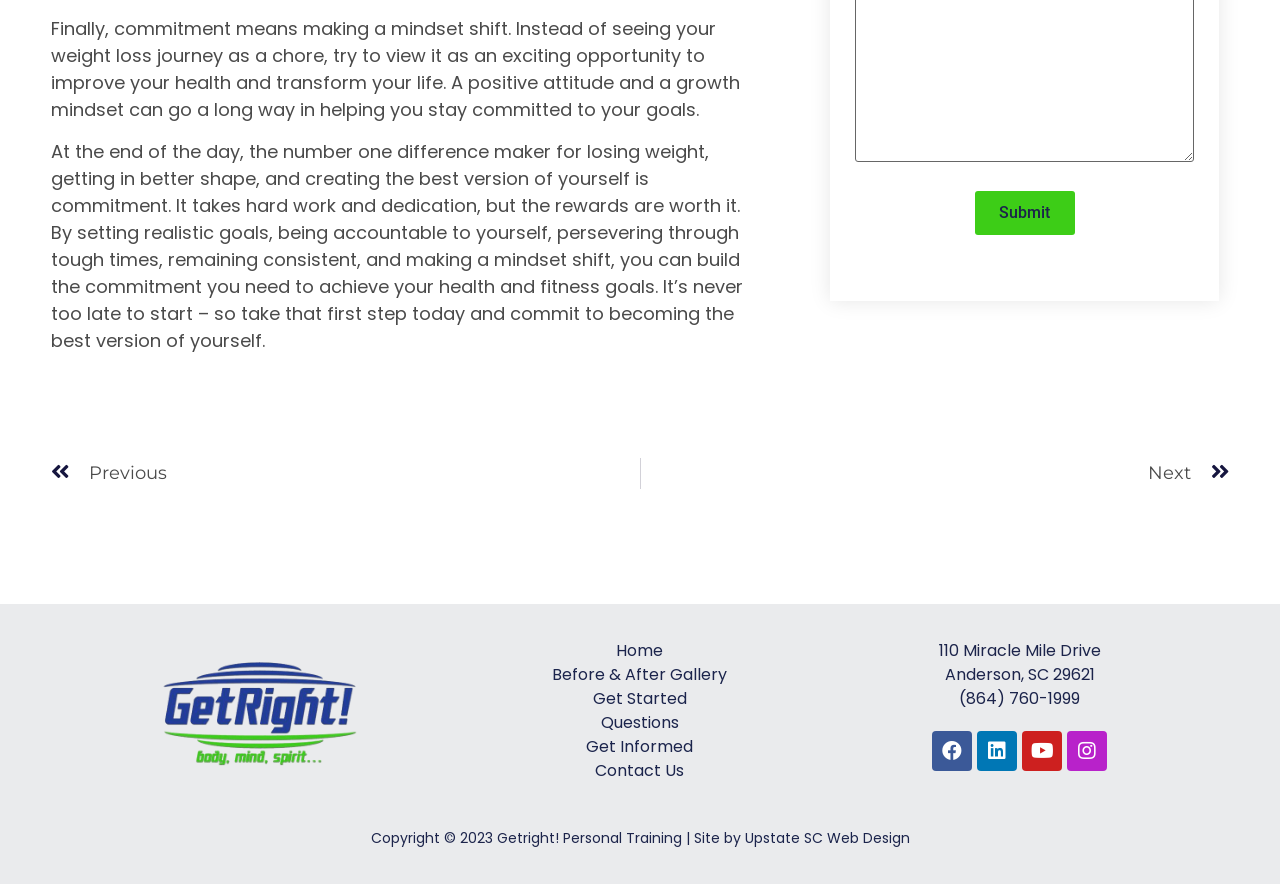What are the social media platforms linked on this webpage?
Please analyze the image and answer the question with as much detail as possible.

The webpage contains links to various social media platforms, including Facebook, Linkedin, Youtube, and Instagram. These links are likely provided to allow users to connect with the webpage's owner or organization on these platforms.